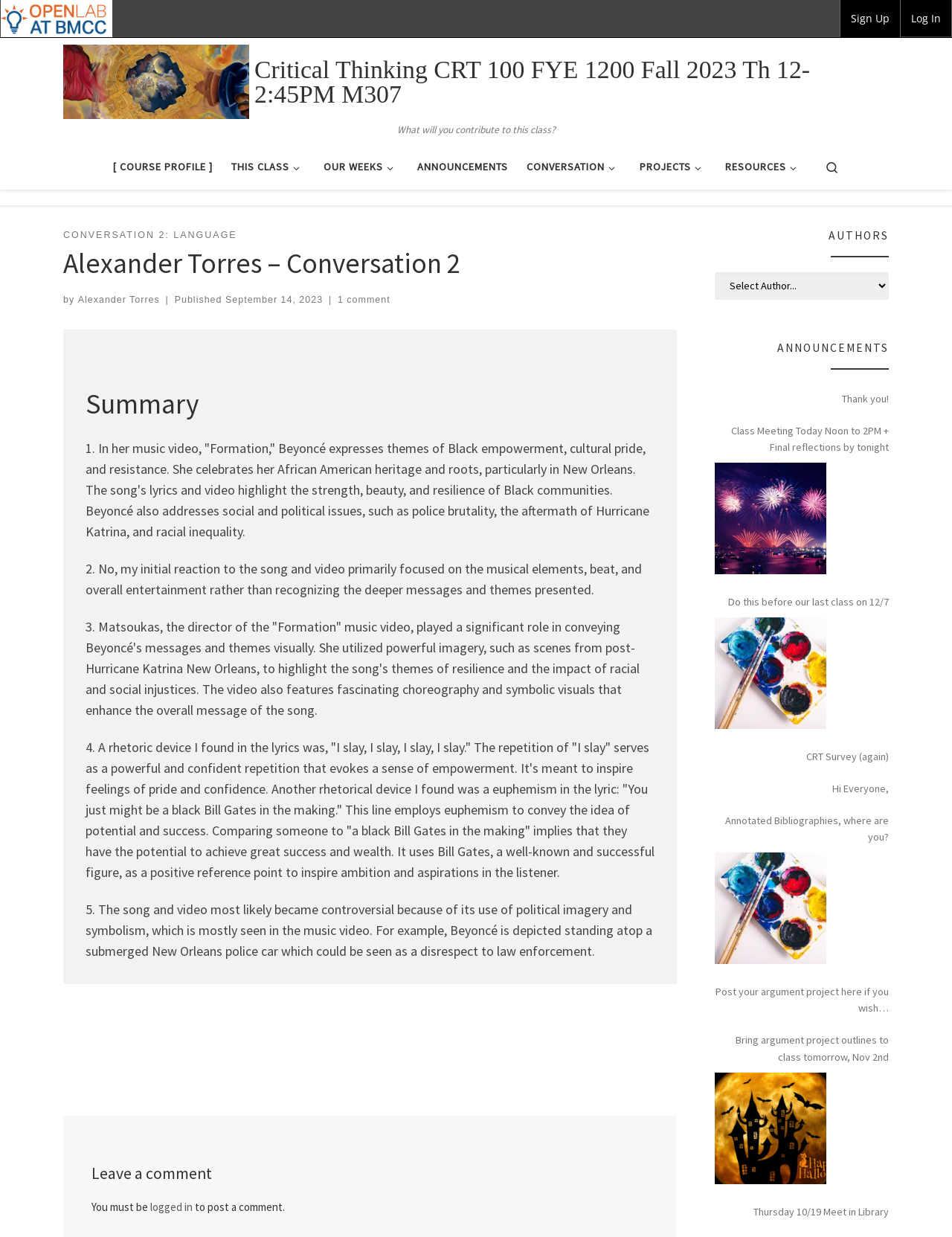Who is the author of the conversation?
Based on the image, answer the question with as much detail as possible.

I found the author's name by looking at the link with the text 'Alexander Torres' which is located in the article section of the page, next to the text 'by'.